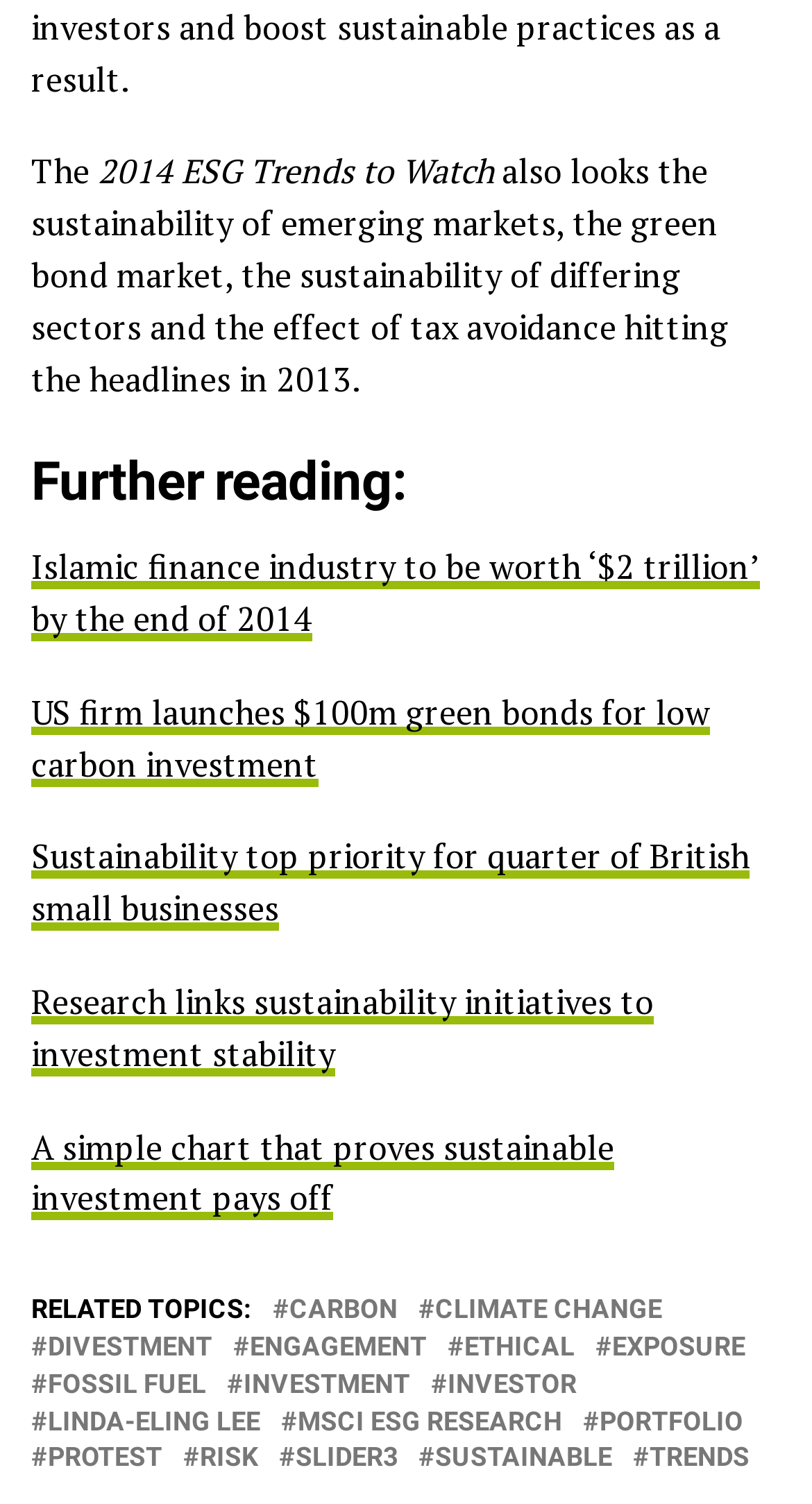How many categories are there under 'RELATED TOPICS'?
From the image, respond with a single word or phrase.

14